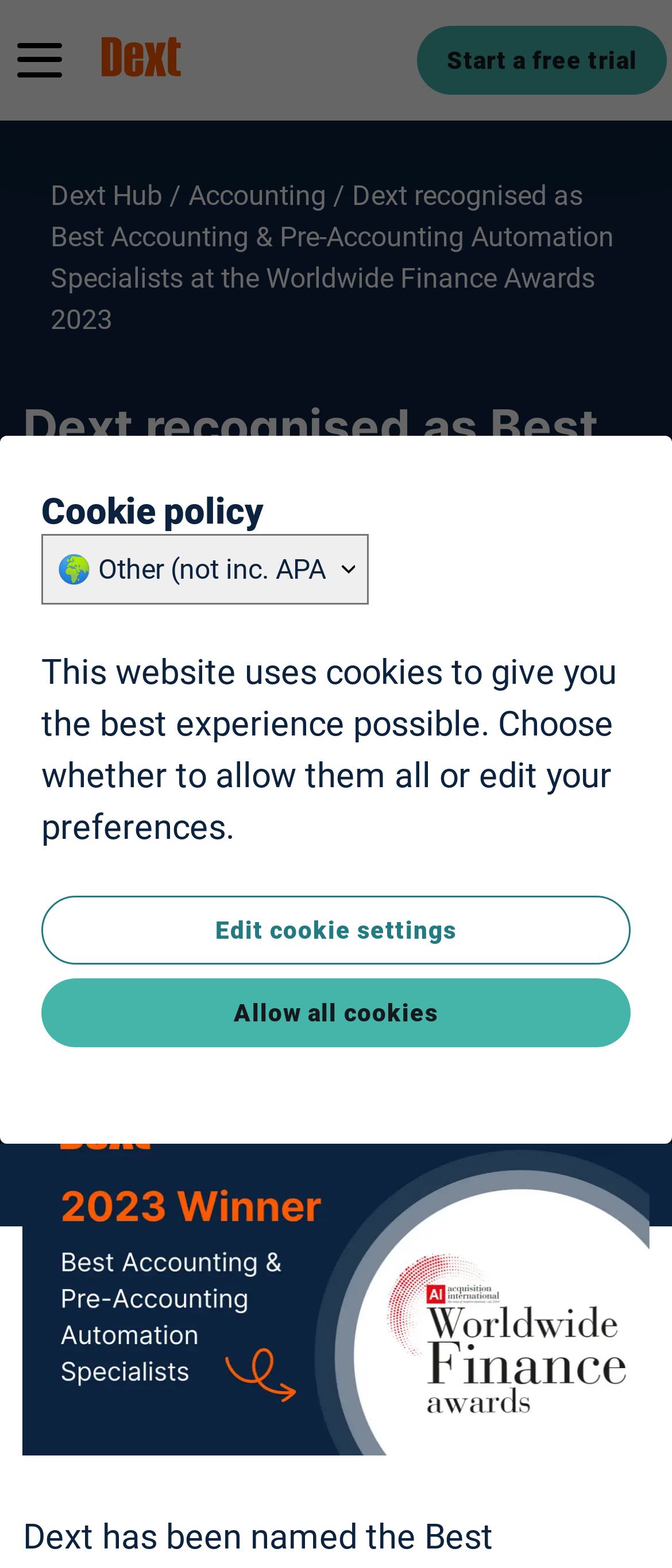How many links are there in the top navigation bar?
By examining the image, provide a one-word or phrase answer.

5